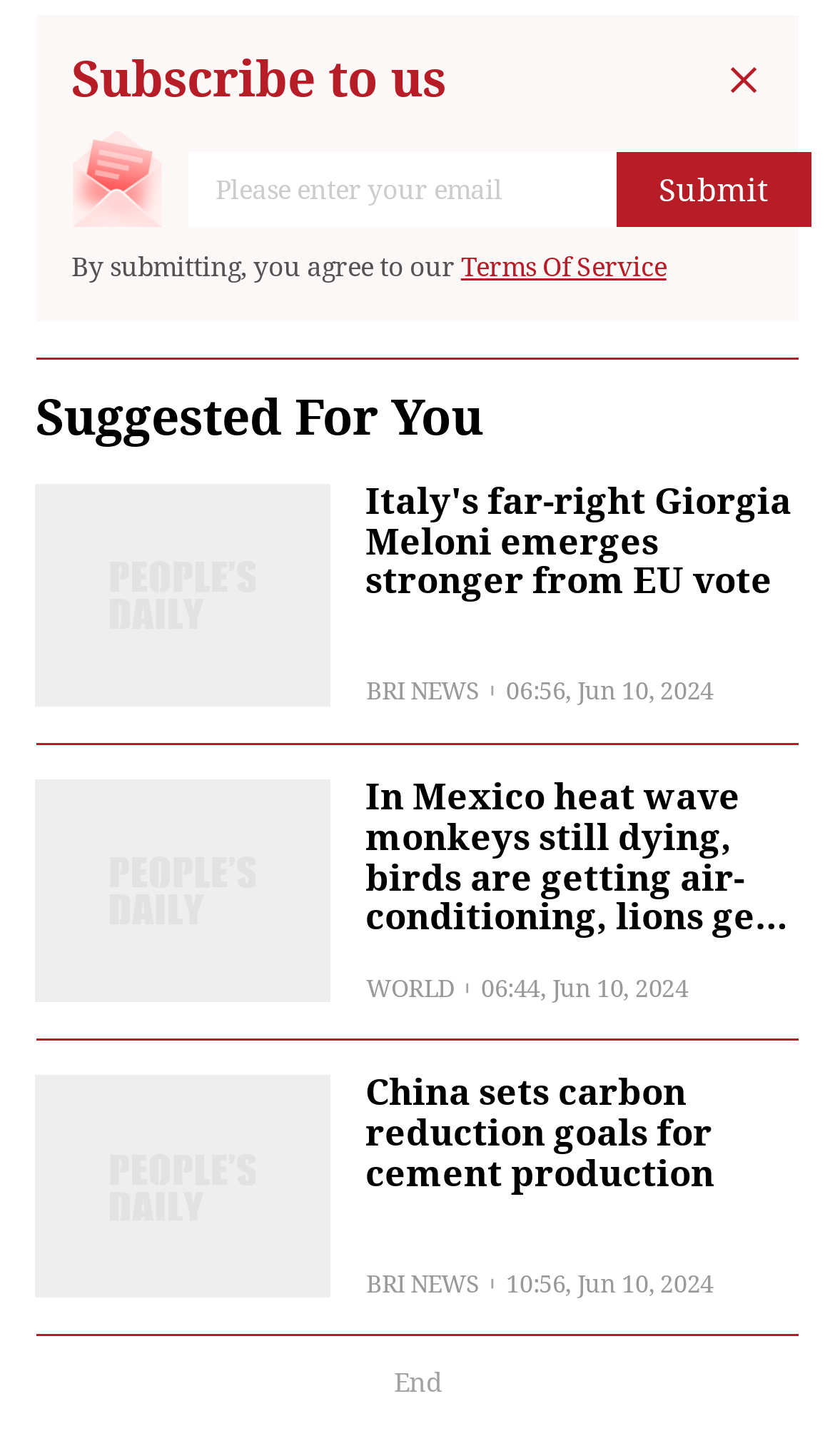What is the last element on the webpage?
Please ensure your answer is as detailed and informative as possible.

The last element on the webpage is a static text element labeled 'End' which is located at the bottom of the page, indicating the end of the content.